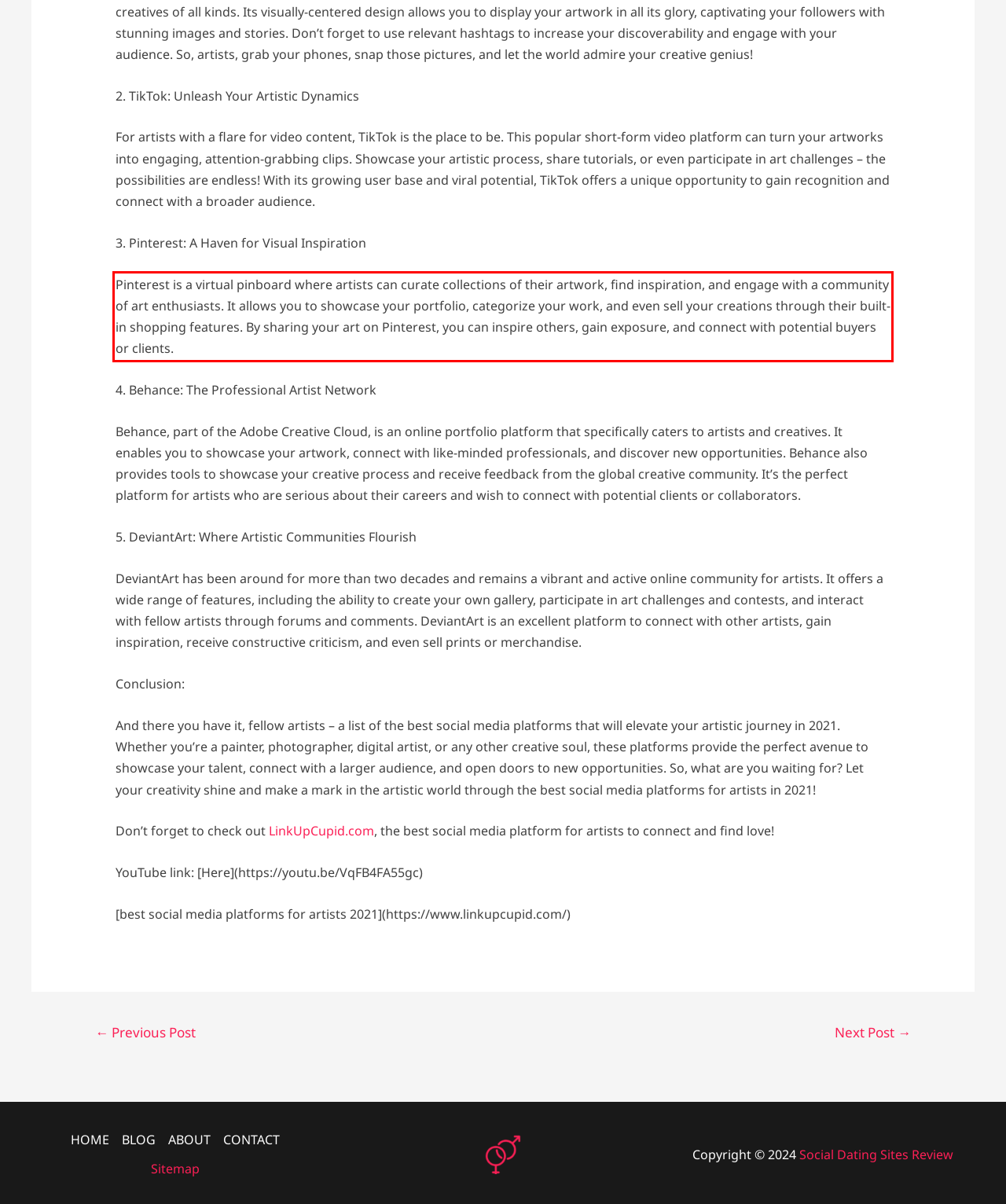Analyze the screenshot of a webpage where a red rectangle is bounding a UI element. Extract and generate the text content within this red bounding box.

Pinterest is a virtual pinboard where artists can curate collections of their artwork, find inspiration, and engage with a community of art enthusiasts. It allows you to showcase your portfolio, categorize your work, and even sell your creations through their built-in shopping features. By sharing your art on Pinterest, you can inspire others, gain exposure, and connect with potential buyers or clients.